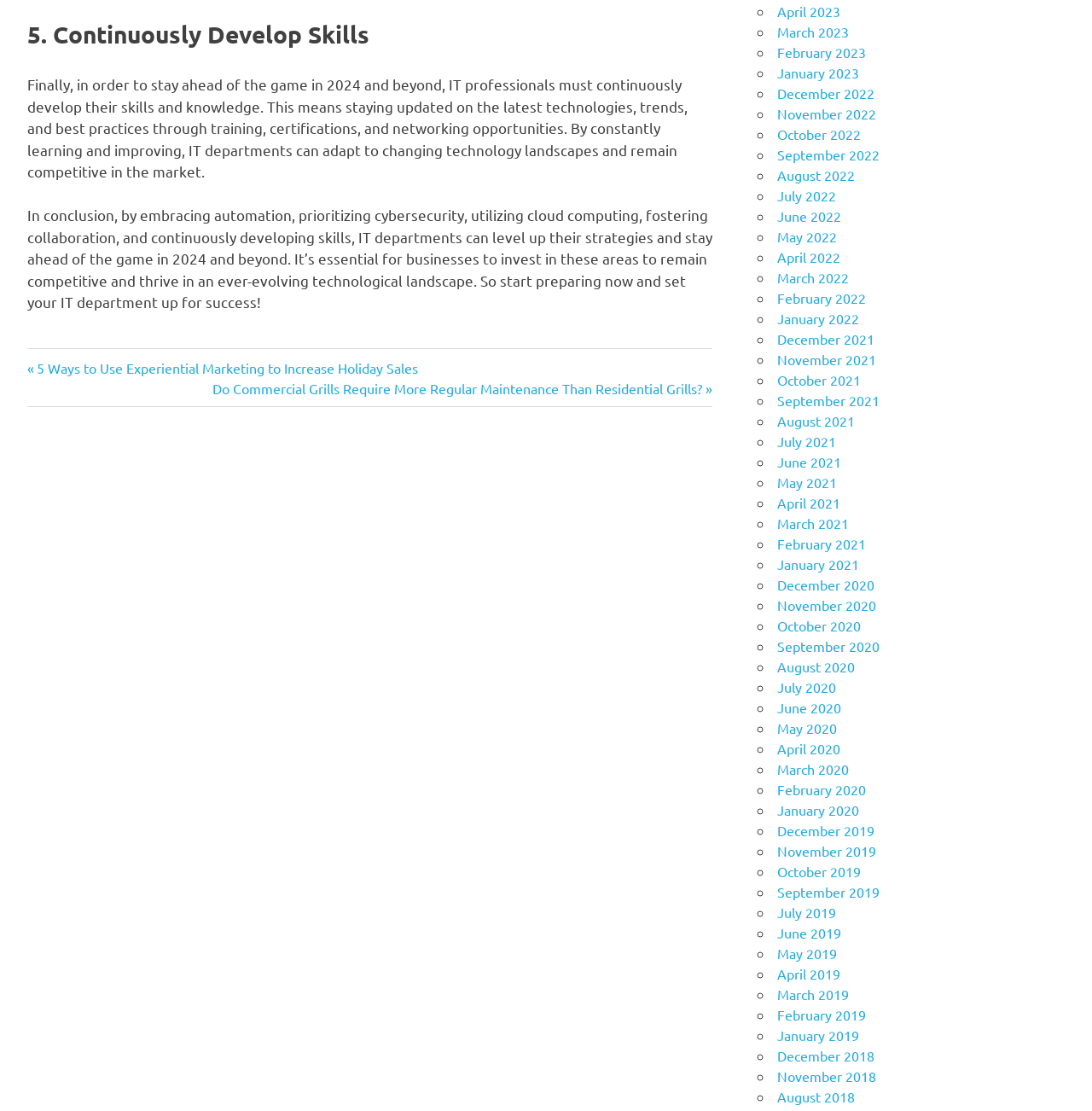Identify the bounding box coordinates for the element that needs to be clicked to fulfill this instruction: "Click on 'Posts' navigation". Provide the coordinates in the format of four float numbers between 0 and 1: [left, top, right, bottom].

[0.025, 0.313, 0.652, 0.367]